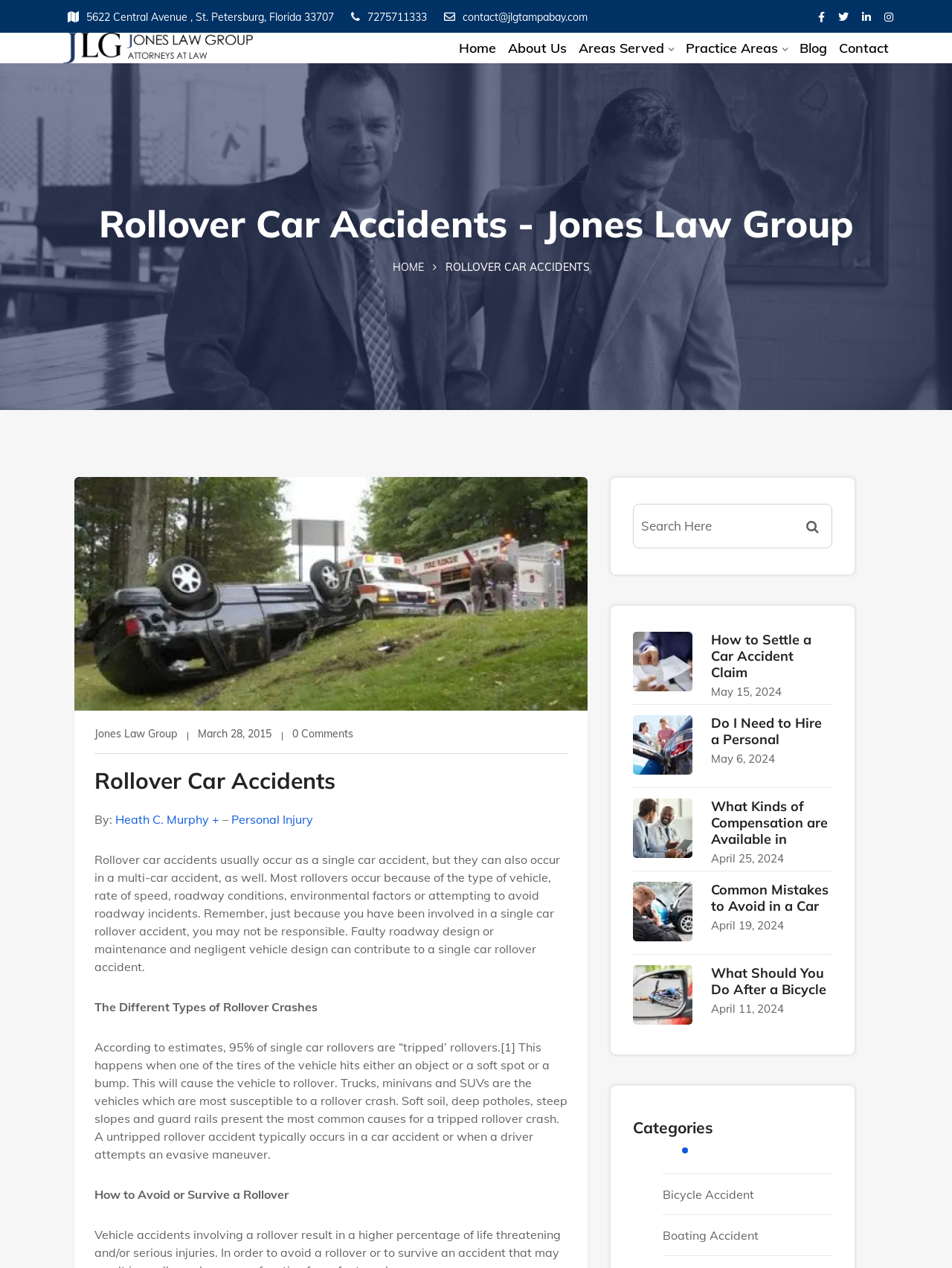What is the topic of the article?
Answer the question with just one word or phrase using the image.

Rollover Car Accidents